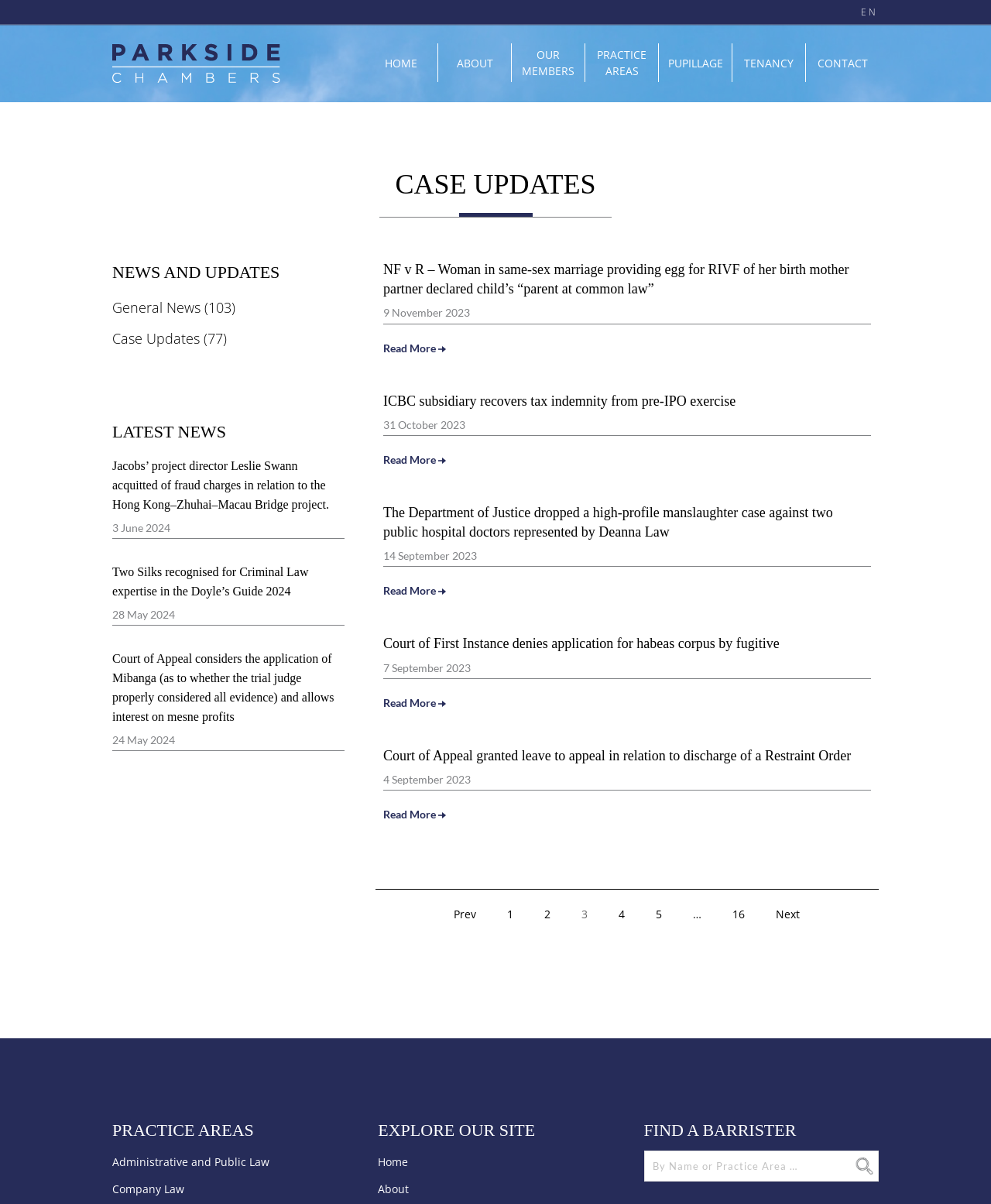What is the name of the chambers?
Provide a short answer using one word or a brief phrase based on the image.

Parkside Chambers